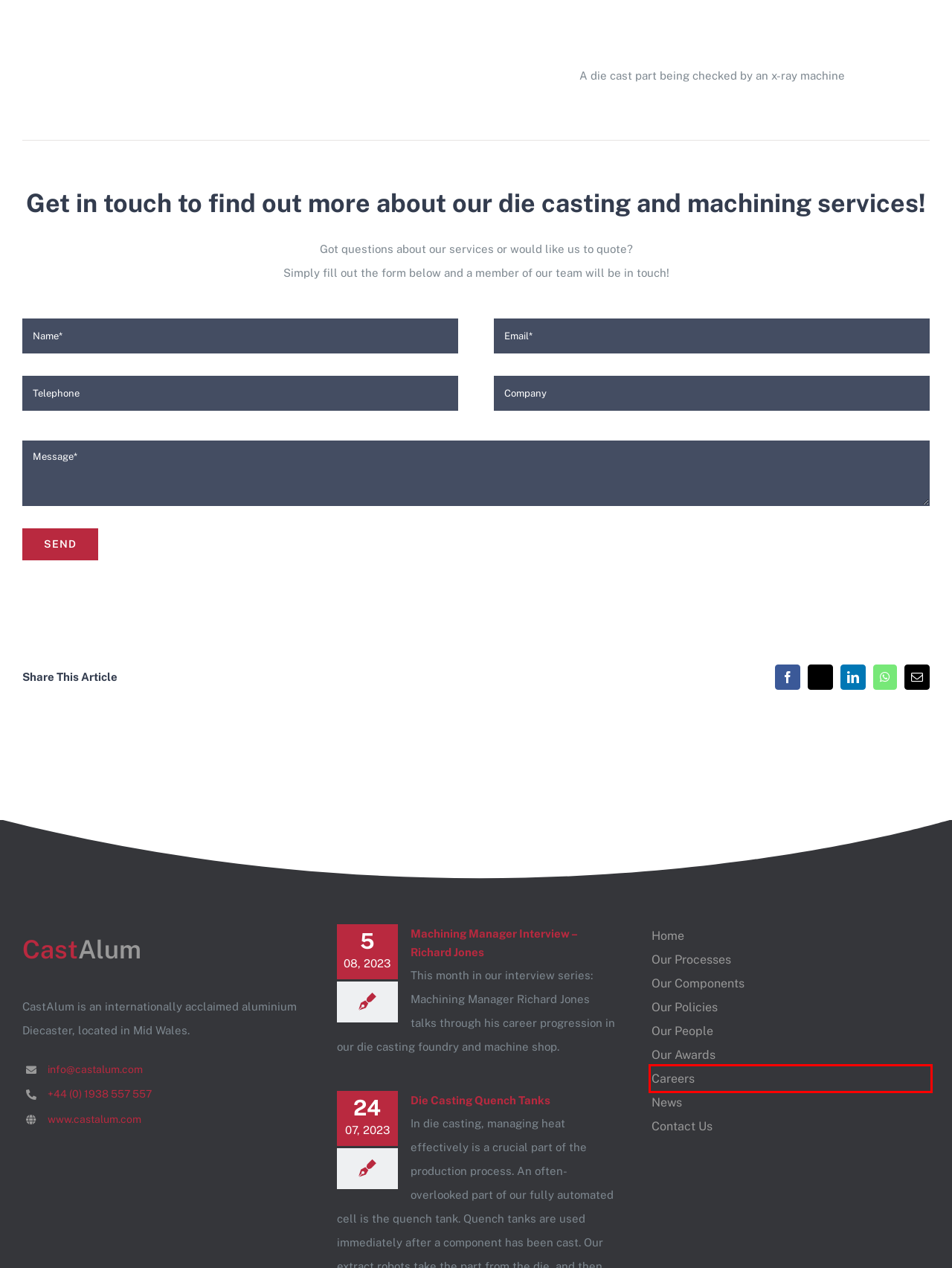Examine the screenshot of a webpage with a red rectangle bounding box. Select the most accurate webpage description that matches the new webpage after clicking the element within the bounding box. Here are the candidates:
A. Die Cast and Machined Components - CastAlum
B. Careers - CastAlum
C. Die Casting Quench Tanks - CastAlum
D. Privacy and Cookie Policy - CastAlum
E. International and EU | Topic | GOV.WALES
F. Our Awards - CastAlum
G. Die Casting and Machining News - CastAlum
H. What We Do - CastAlum

B